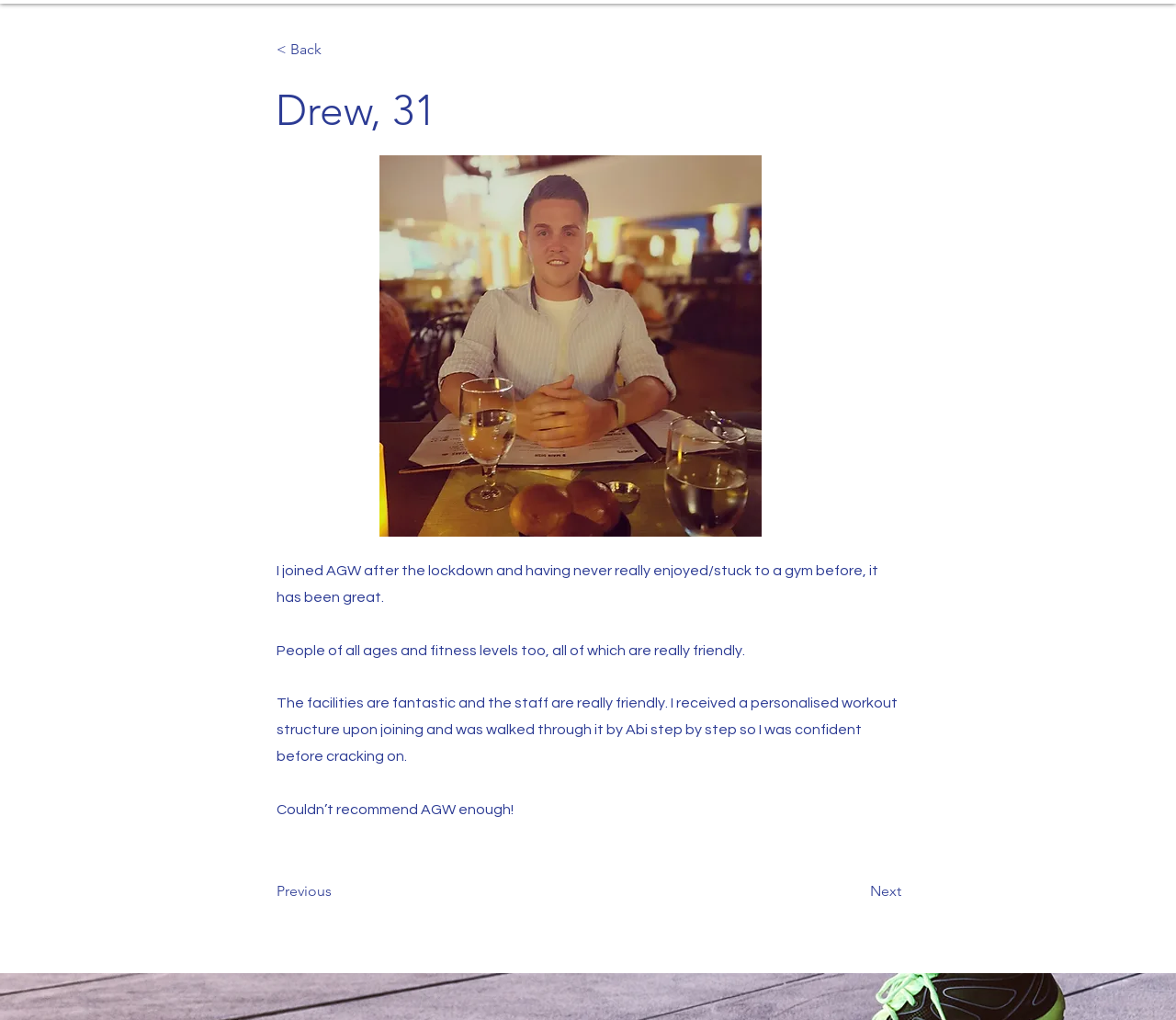What is the name of the person in the image?
Please give a detailed and elaborate answer to the question.

Based on the image with the bounding box coordinates [0.323, 0.153, 0.648, 0.526] and the OCR text 'Drew, 31', it can be inferred that the person in the image is named Drew.